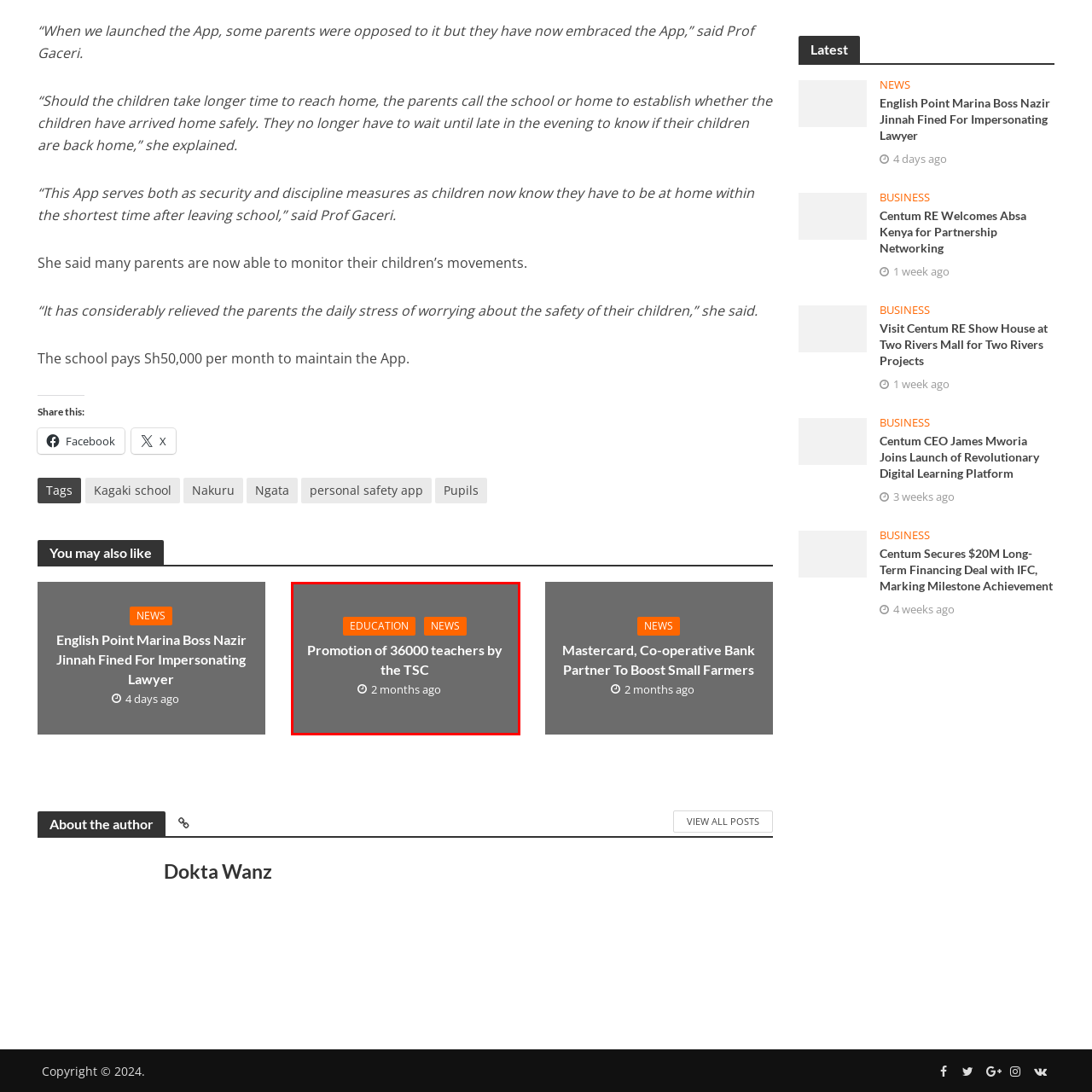How long ago was the information published?
View the portion of the image encircled by the red bounding box and give a one-word or short phrase answer.

Two months ago